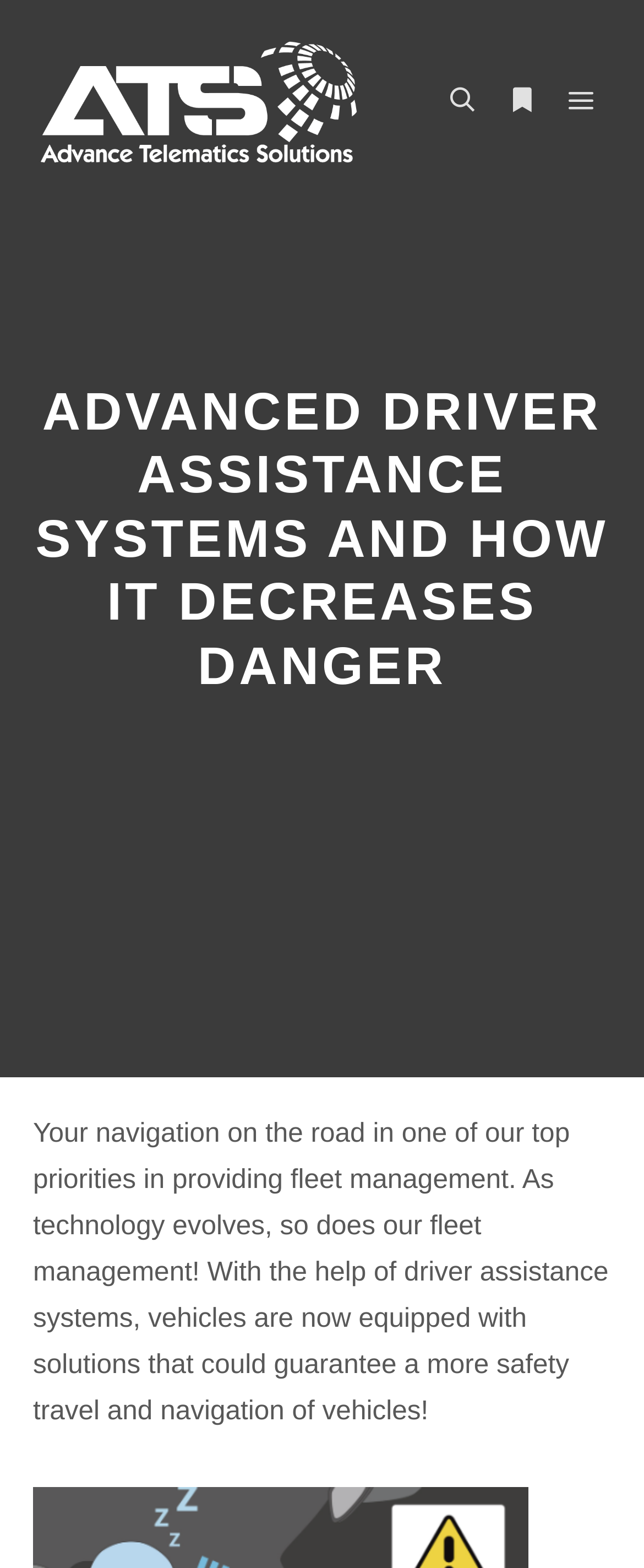Please extract the primary headline from the webpage.

ADVANCED DRIVER ASSISTANCE SYSTEMS AND HOW IT DECREASES DANGER